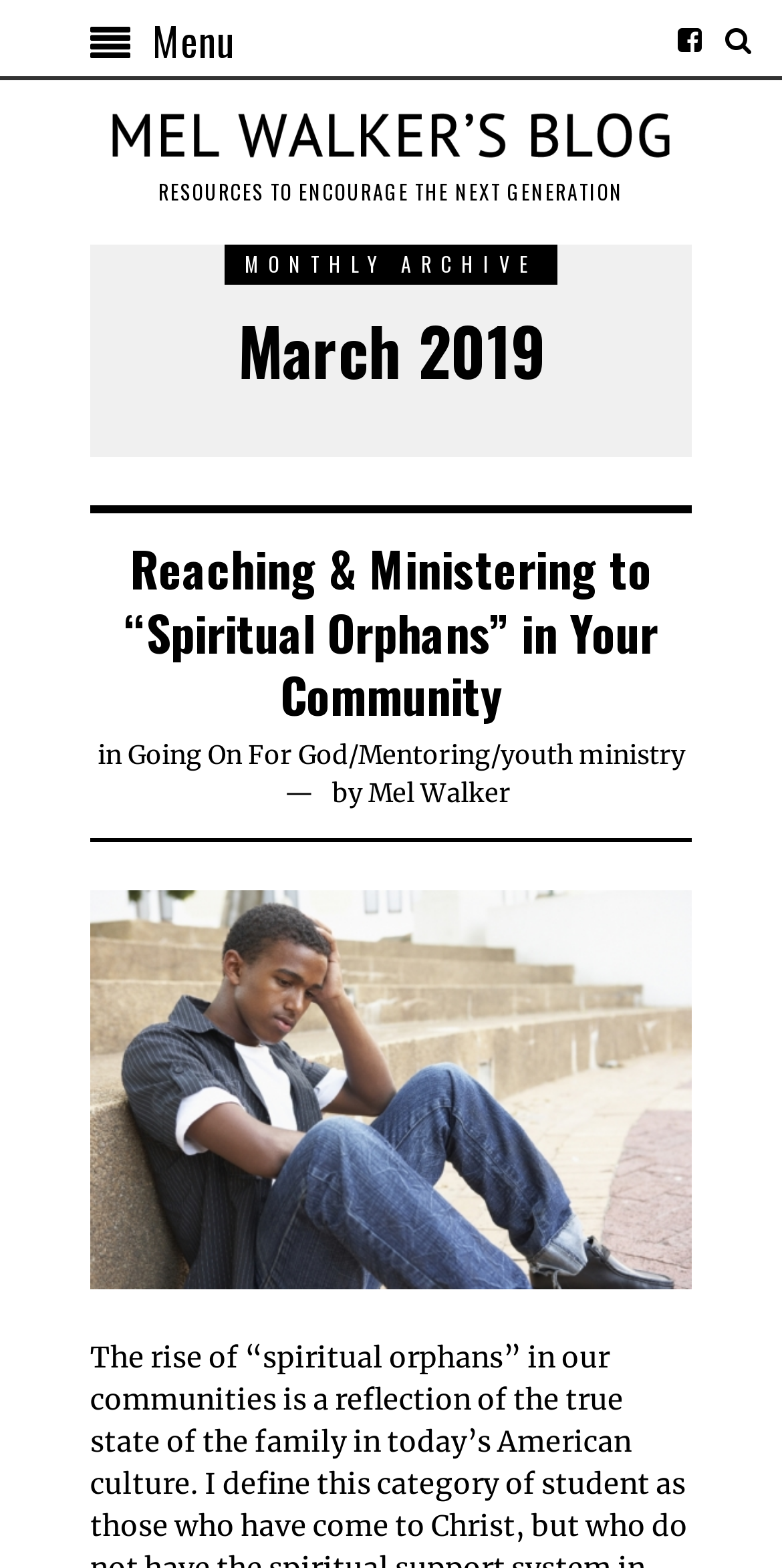What is the topic of the first article?
Please respond to the question with as much detail as possible.

The topic of the first article can be found in the heading section where it says 'Reaching & Ministering to “Spiritual Orphans” in Your Community'.